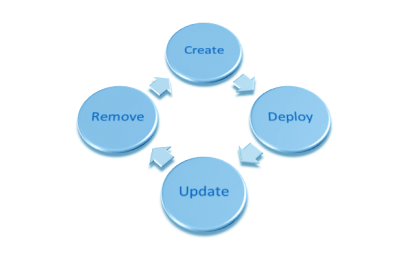Detail all significant aspects of the image you see.

The image illustrates the key actions involved in Mobile Application Management (MAM) within enterprise mobility solutions. Central to the graphic are four circular buttons arranged in a circular formation, each representing a fundamental task: "Create," "Deploy," "Update," and "Remove." The use of a blue color palette gives the design a clean, modern look, emphasizing a user-friendly interface crucial for administrators managing mobile applications. Arrows connecting the buttons suggest a continuous cycle of application management, highlighting the dynamic nature of maintaining mobile apps within an organization. This visual encapsulates the lifecycle management approach, underscoring the importance of each action in ensuring efficient app governance.